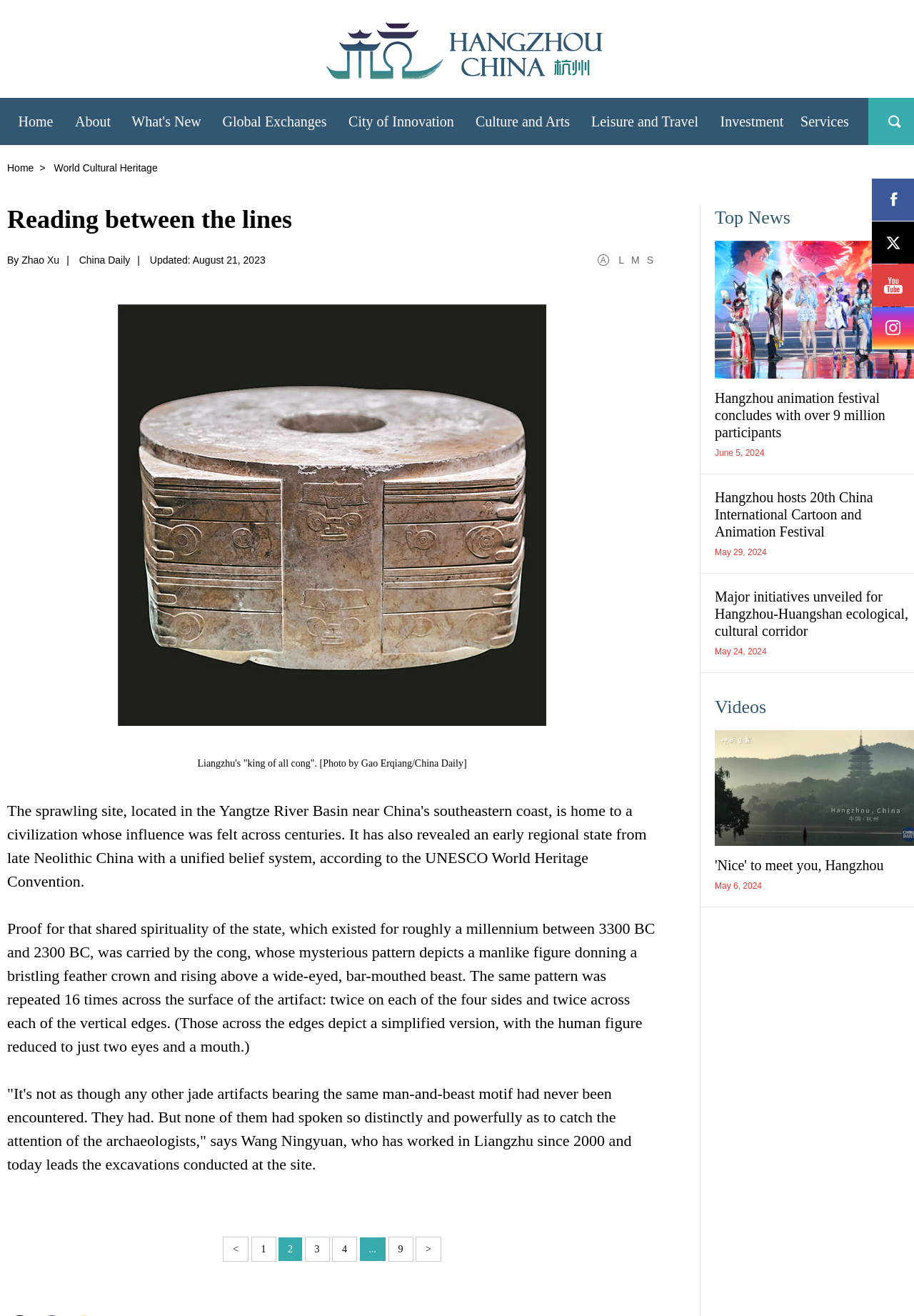Determine the bounding box coordinates of the UI element that matches the following description: "alt="1-1-3.jpeg" title="1692607642277057962.jpeg"". The coordinates should be four float numbers between 0 and 1 in the format [left, top, right, bottom].

[0.008, 0.231, 0.719, 0.552]